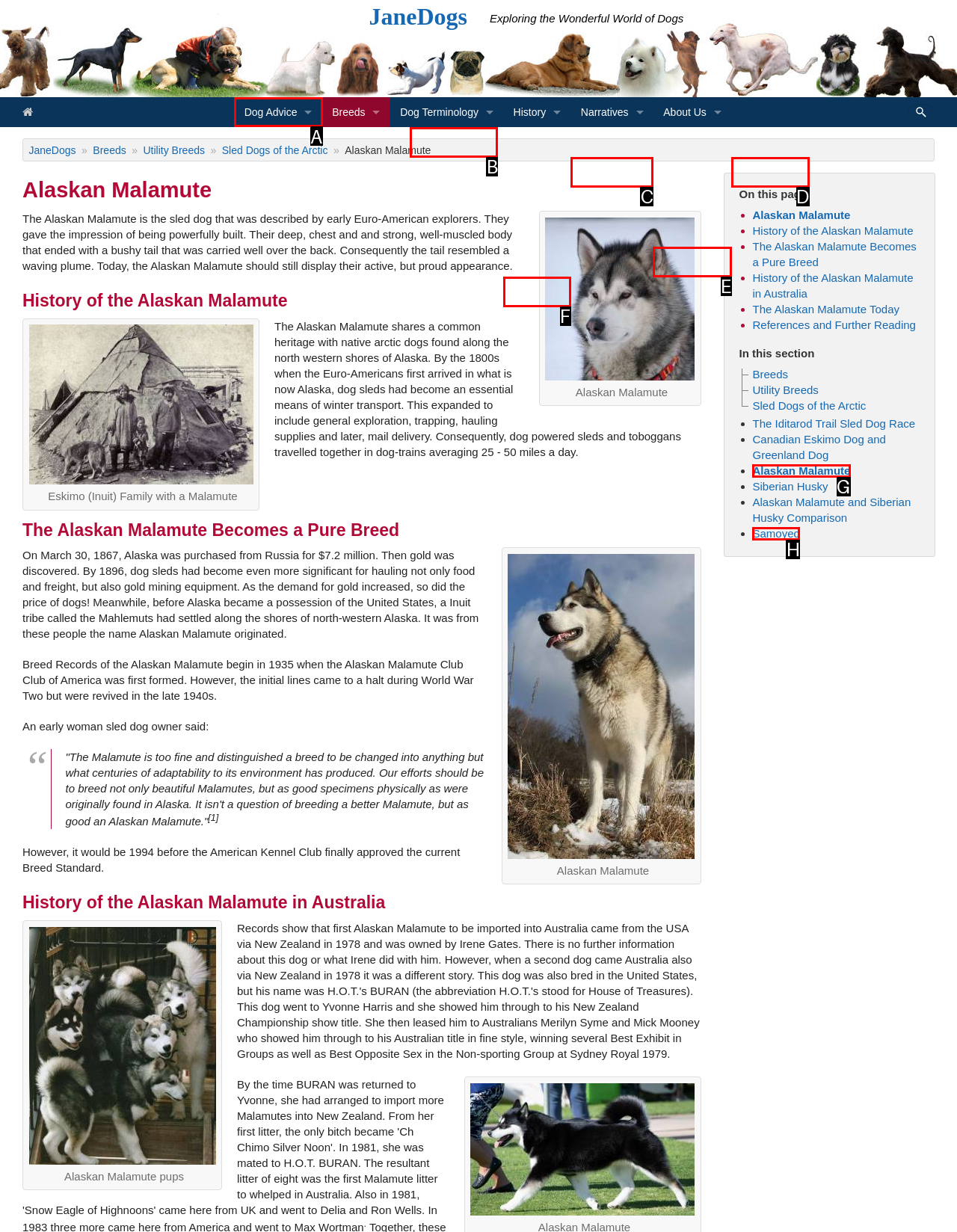Determine the letter of the element I should select to fulfill the following instruction: Check out the article about Musk on Immigration. Just provide the letter.

None